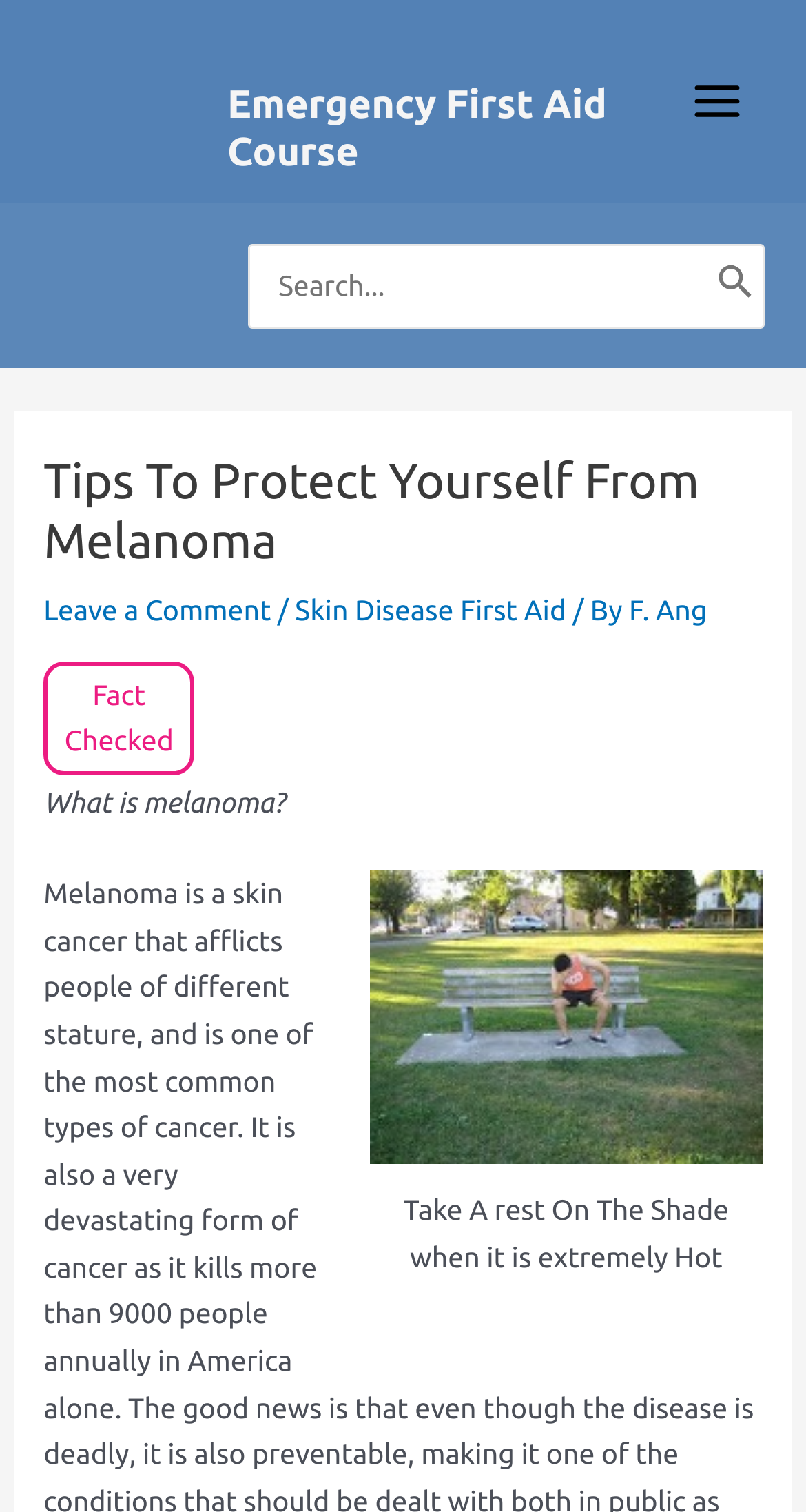What is the category of the article?
Please analyze the image and answer the question with as much detail as possible.

The category of the article can be determined by looking at the link 'Skin Disease First Aid' which is located above the heading, indicating that the article belongs to the category of Skin Disease First Aid.